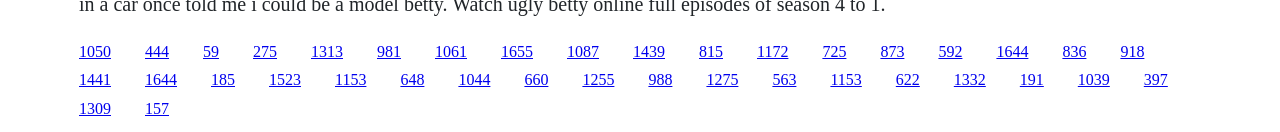What is the approximate width of each link?
Craft a detailed and extensive response to the question.

By analyzing the bounding box coordinates of the links, I can see that the width of each link is approximately 0.025, which is the difference between the x2 and x1 coordinates of each link.